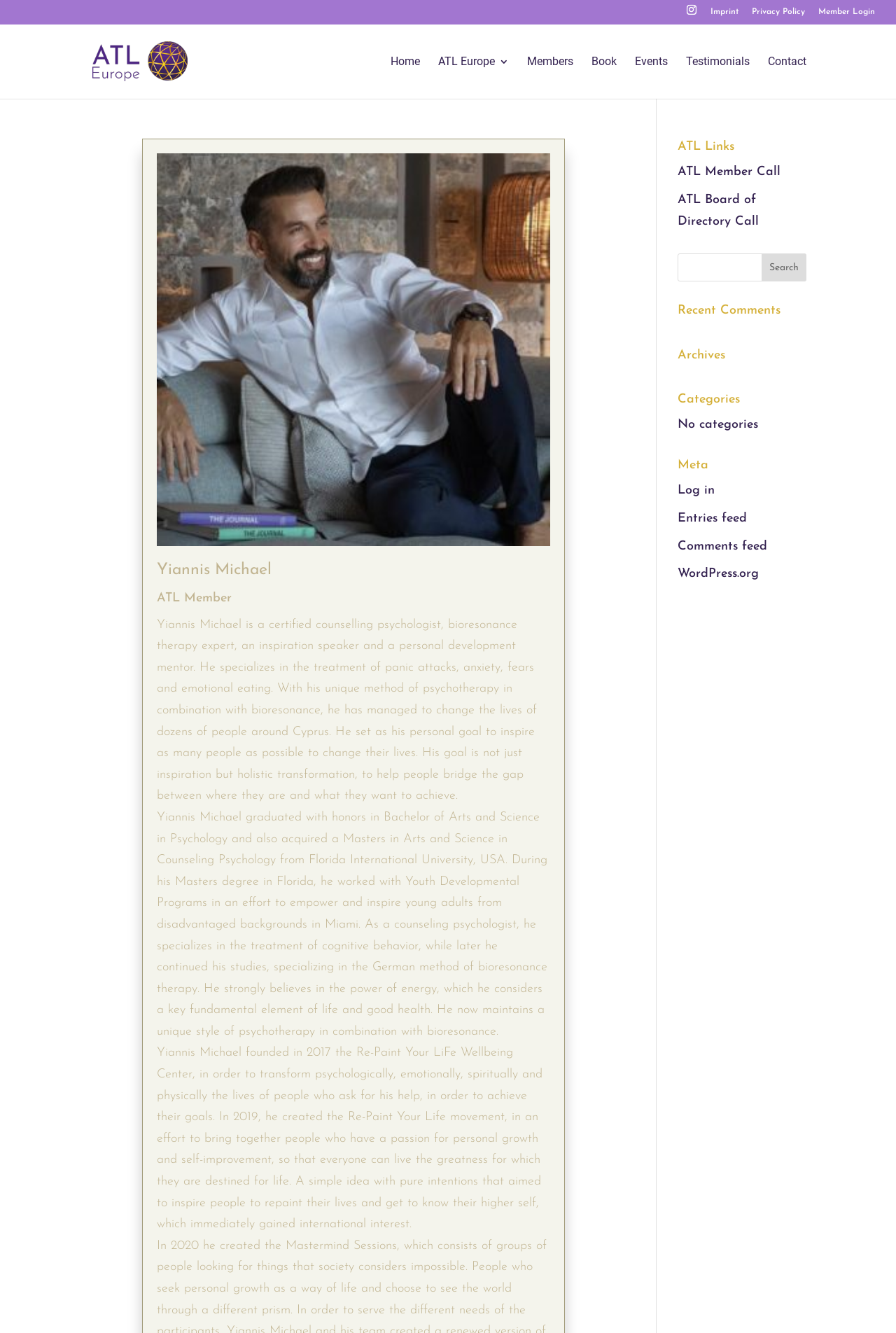Given the element description Member Login, identify the bounding box coordinates for the UI element on the webpage screenshot. The format should be (top-left x, top-left y, bottom-right x, bottom-right y), with values between 0 and 1.

[0.913, 0.006, 0.977, 0.017]